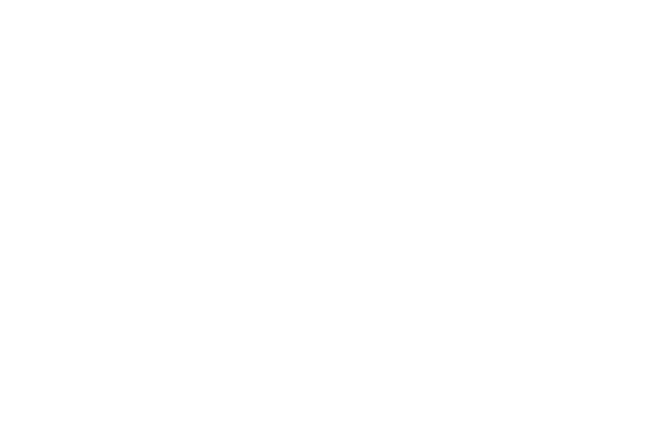Where is the rental property located?
Based on the content of the image, thoroughly explain and answer the question.

The caption states that the website presents detailed information about a rental property located in Oberursel/Taunus, close to Frankfurt/Main, focusing on its various offerings for potential guests.